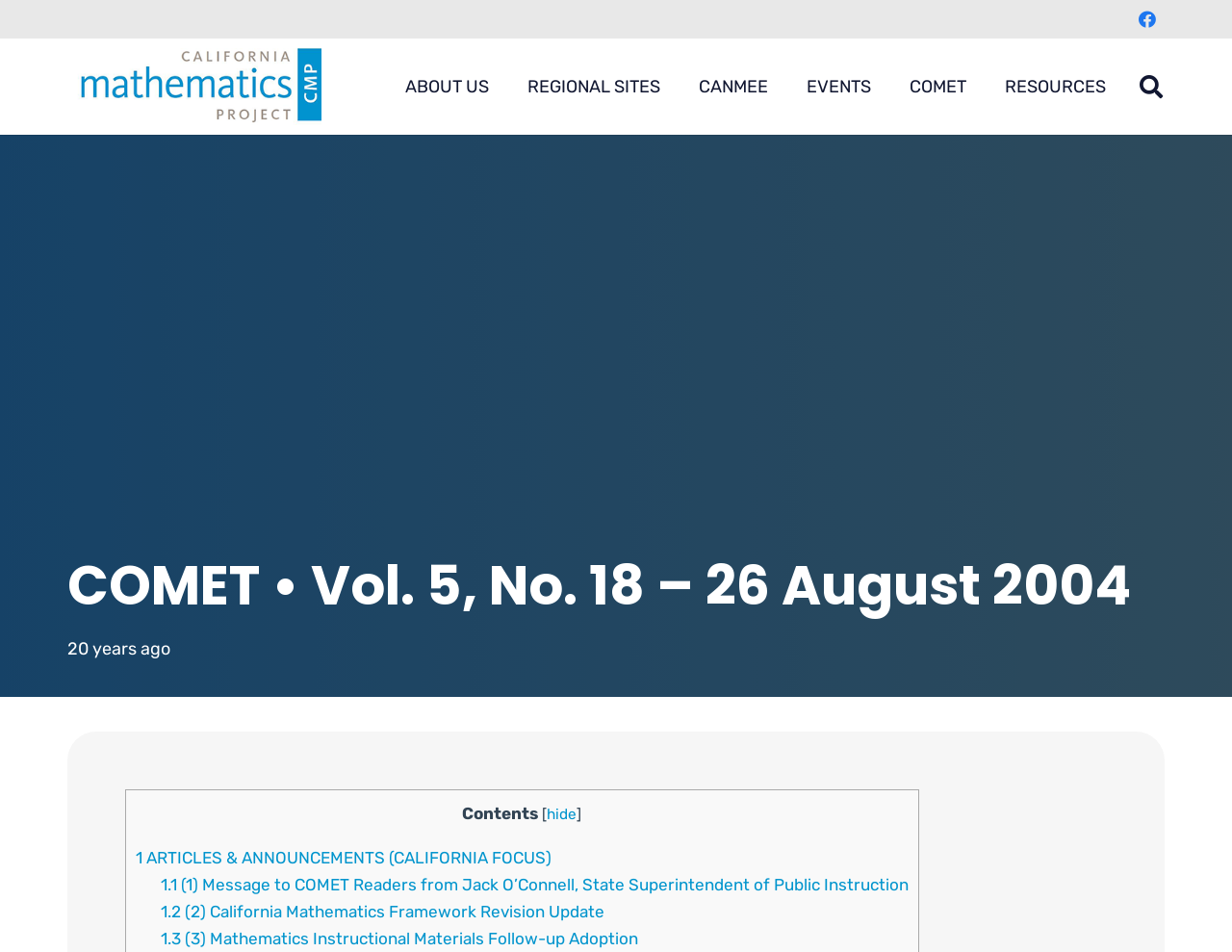Create a detailed summary of all the visual and textual information on the webpage.

The webpage is about the California Mathematics Project, specifically the COMET newsletter, Volume 5, Number 18, dated August 26, 2004. 

At the top right corner, there are several links, including "Facebook", "ABOUT US", "REGIONAL SITES", "CANMEE", "EVENTS", "COMET", and "RESOURCES", which are aligned horizontally. 

To the left of these links, there is a CMP logo. Below the logo, there is a heading that displays the title of the newsletter, "COMET • Vol. 5, No. 18 – 26 August 2004". 

Next to the heading, there is a time stamp indicating when the newsletter was published, "26 August 2004 at 16:54:24 America/Los_Angeles". 

Below the time stamp, there is a section with the title "20 years ago" and another section with the title "Contents". 

The main content of the newsletter is divided into sections, with the first section titled "ARTICLES & ANNOUNCEMENTS (CALIFORNIA FOCUS)". This section contains three links to articles, including "Message to COMET Readers from Jack O’Connell, State Superintendent of Public Instruction", "California Mathematics Framework Revision Update", and "Mathematics Instructional Materials Follow-up Adoption". 

At the top right corner, there is a search bar with a "Search" button and a "Close" button.